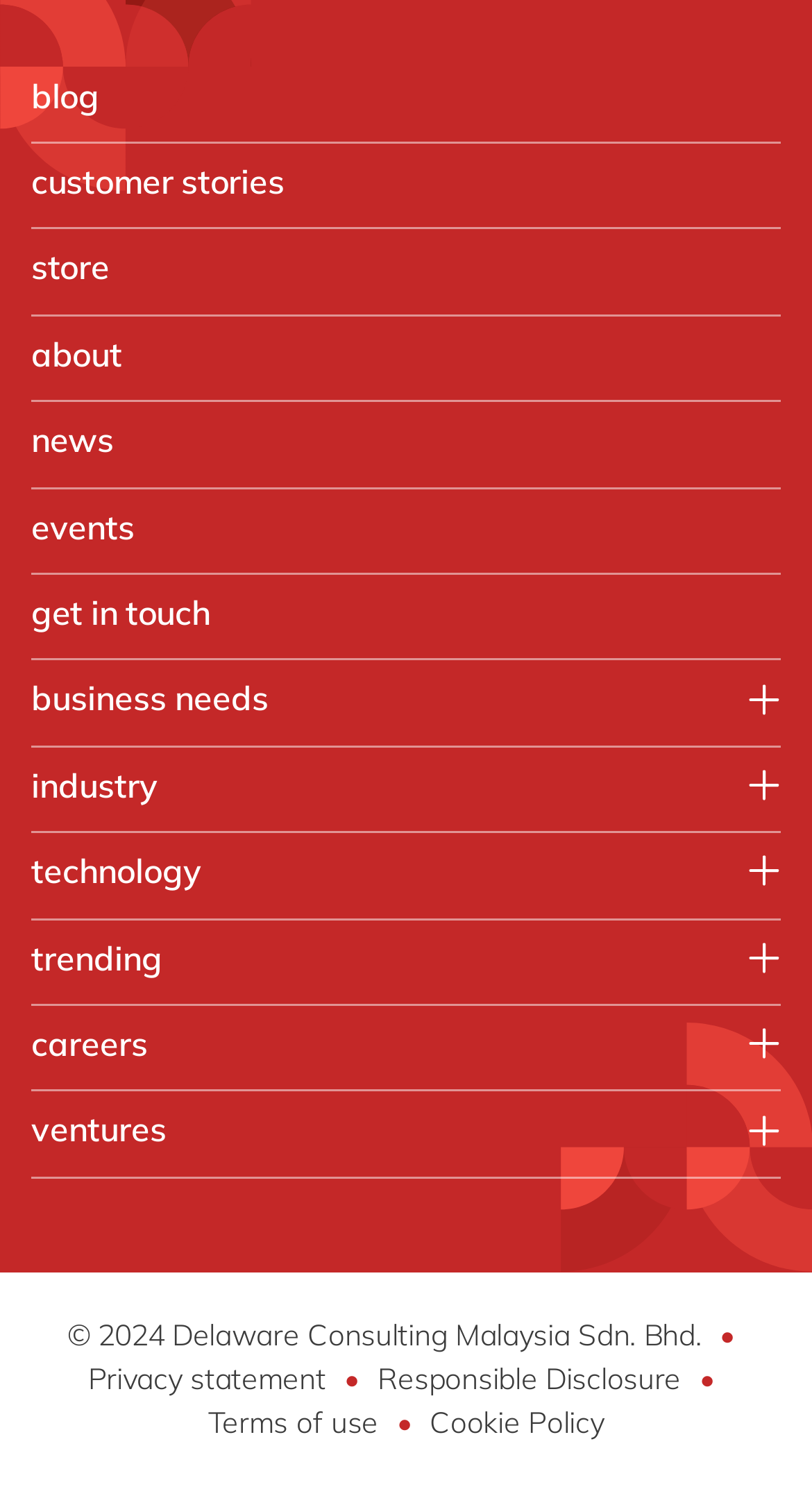Predict the bounding box coordinates of the area that should be clicked to accomplish the following instruction: "read the privacy statement". The bounding box coordinates should consist of four float numbers between 0 and 1, i.e., [left, top, right, bottom].

[0.108, 0.913, 0.401, 0.942]